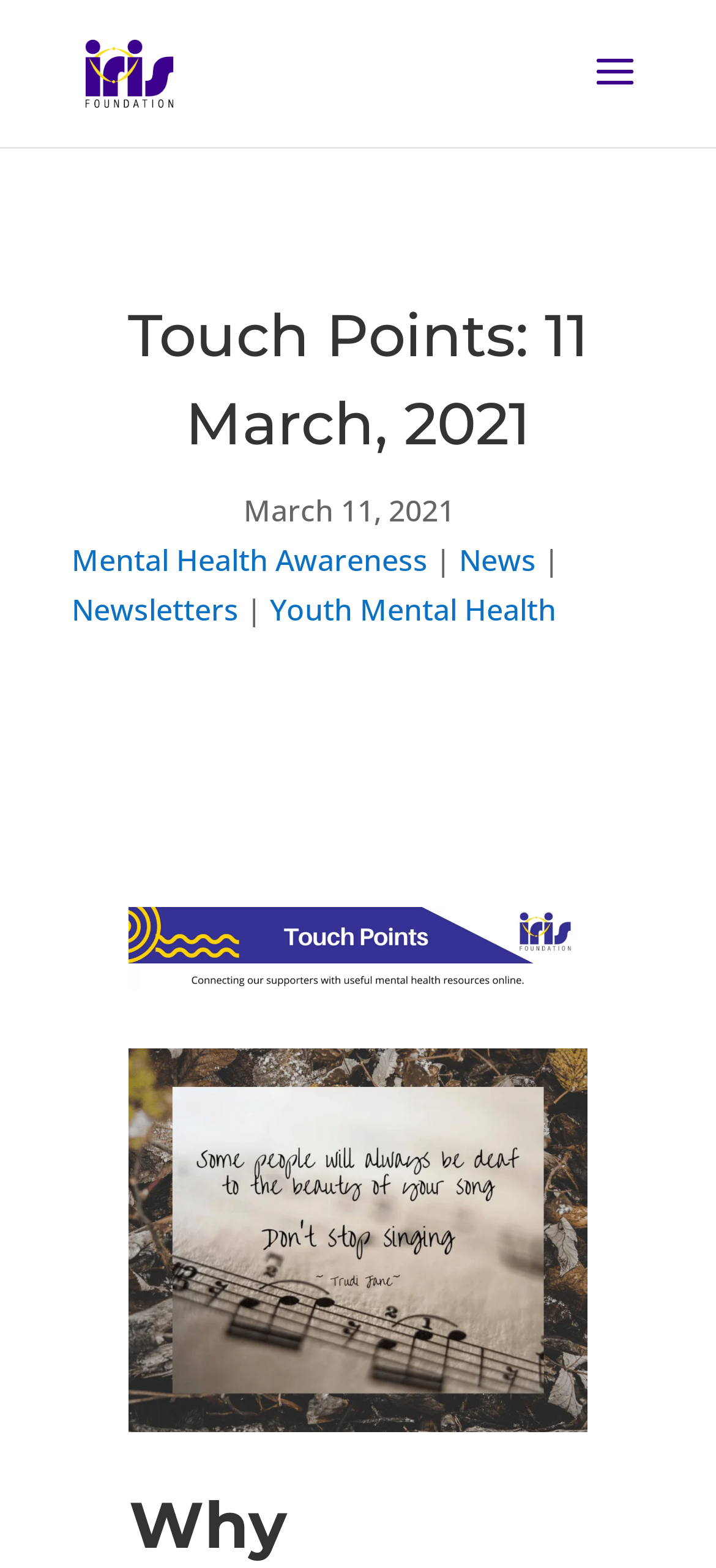Use a single word or phrase to answer the question: 
How many images are present on the webpage?

3